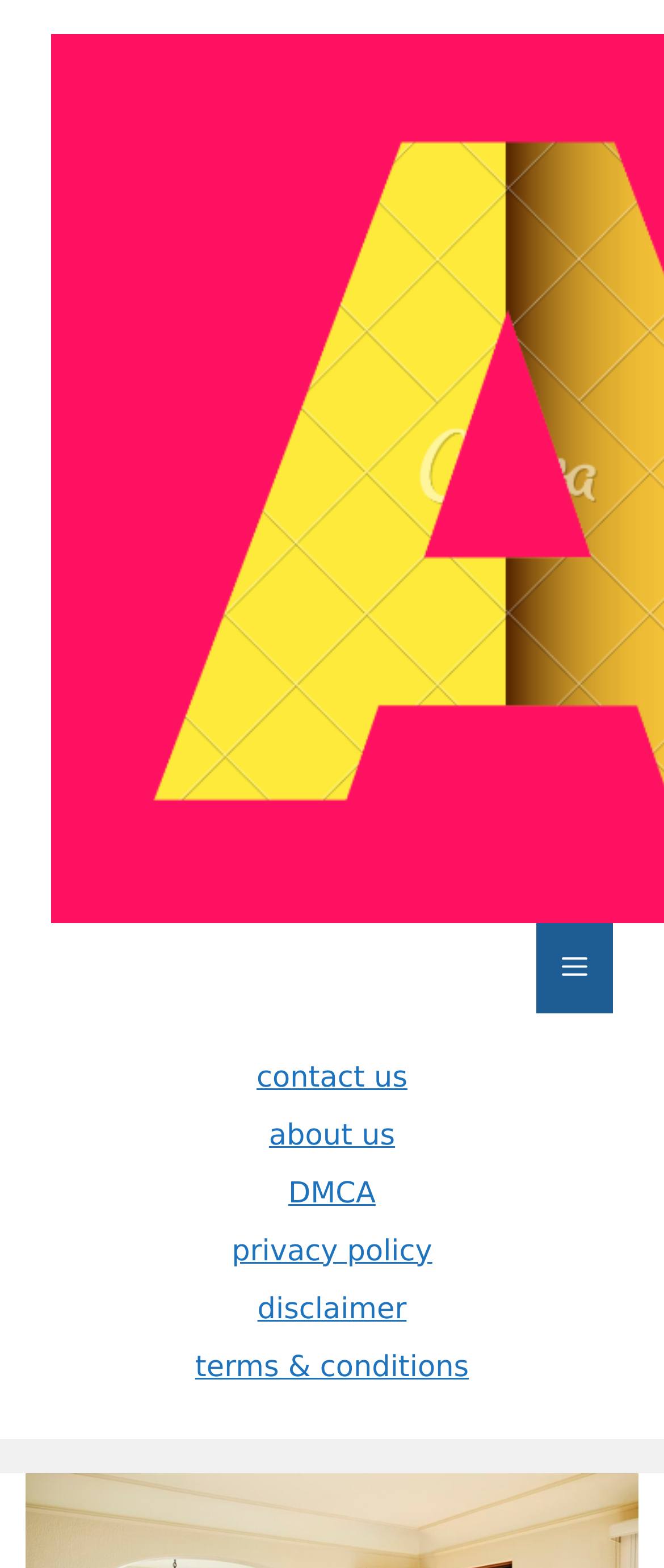What is the purpose of the 'Mobile Toggle' element?
Refer to the image and provide a one-word or short phrase answer.

To toggle menu